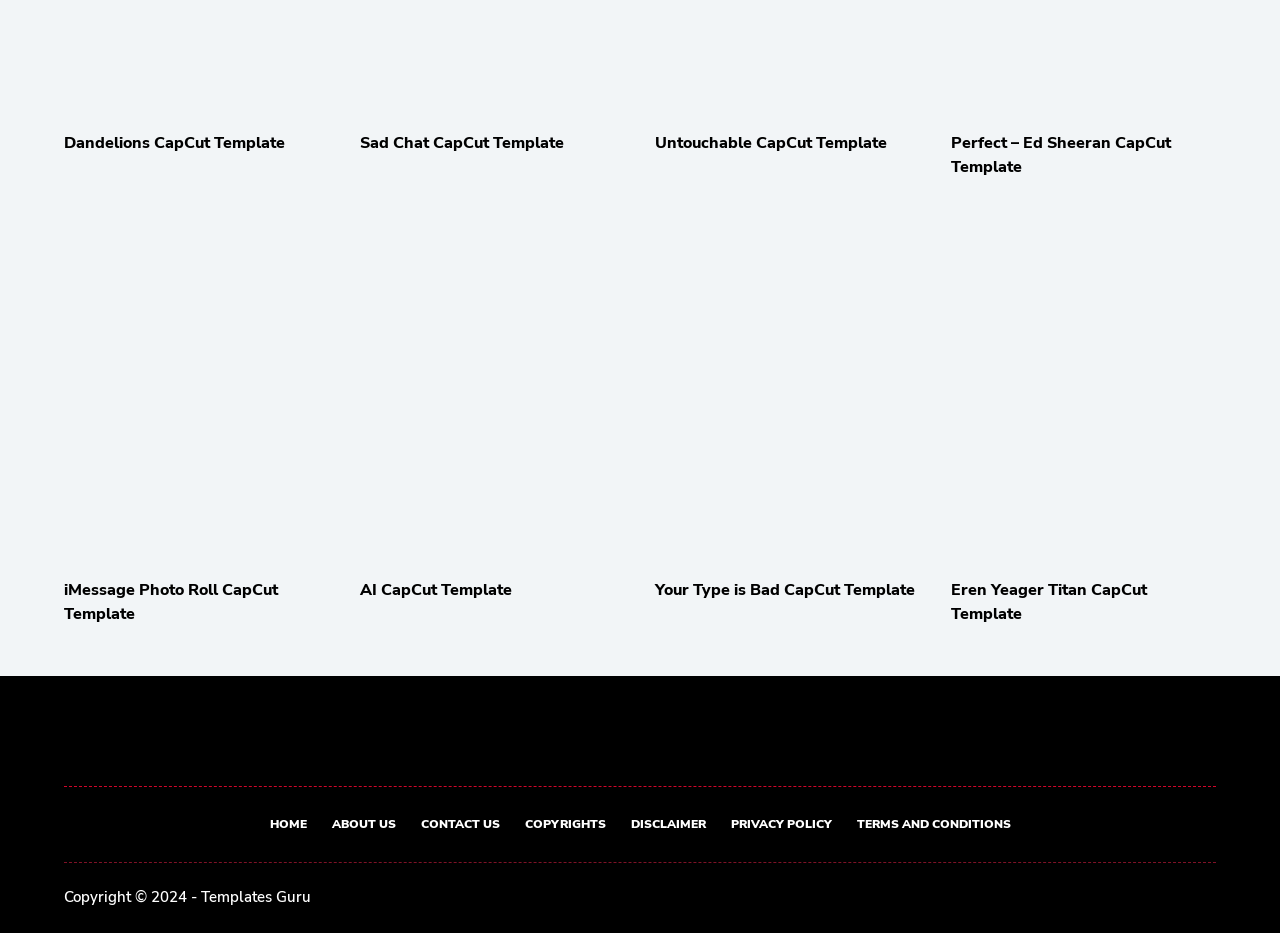Using a single word or phrase, answer the following question: 
How many CapCut templates are listed?

5